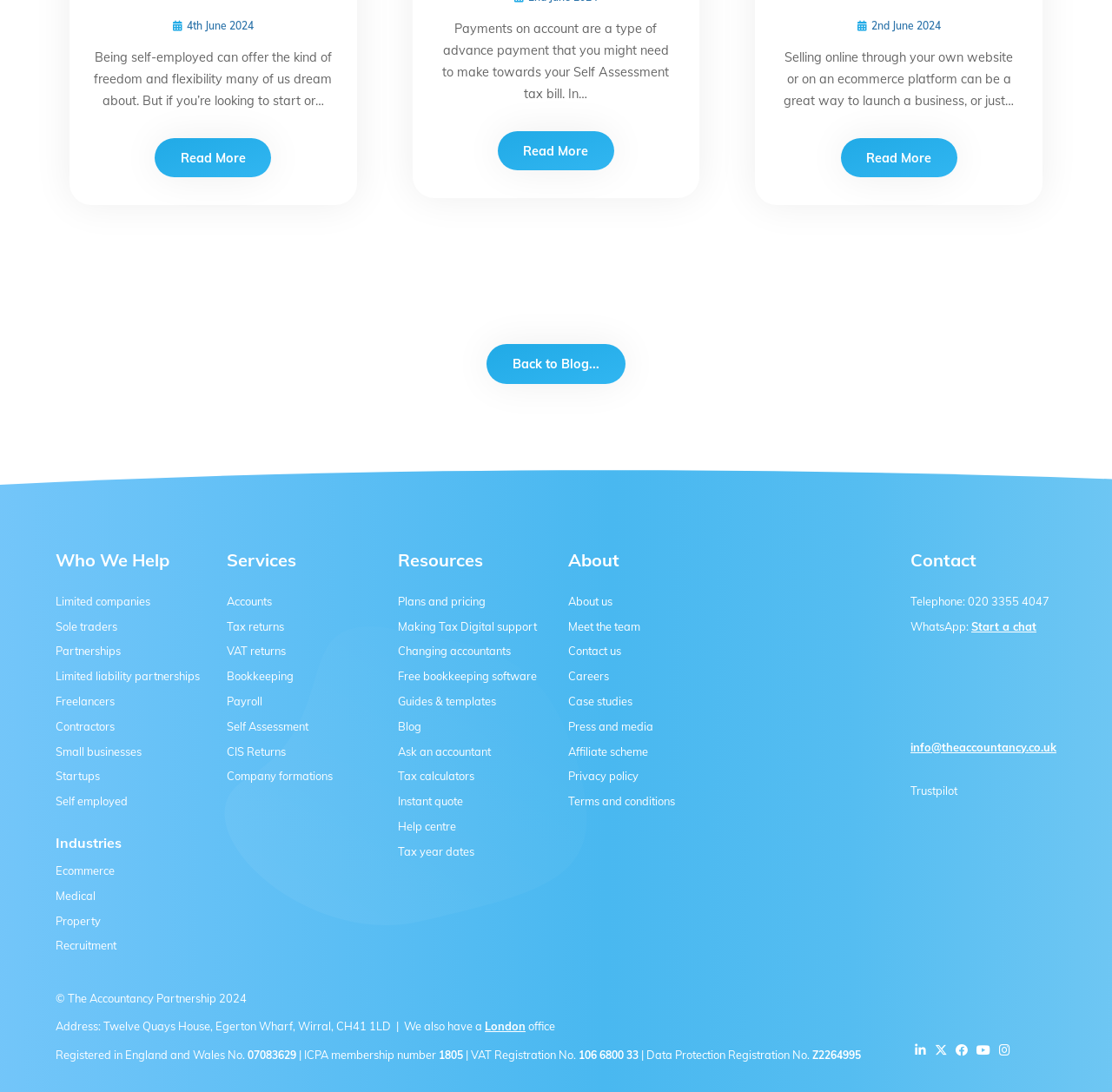Indicate the bounding box coordinates of the element that must be clicked to execute the instruction: "Explore ecommerce services". The coordinates should be given as four float numbers between 0 and 1, i.e., [left, top, right, bottom].

[0.05, 0.791, 0.103, 0.804]